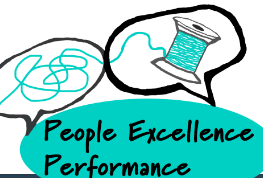Give a comprehensive caption that covers the entire image content.

The image prominently features a creative representation of the brand "People Excellence Performance." It depicts a stylized reel of thread, accompanied by a tangling piece of thread that symbolizes complexity and the journey of personal development. The vibrant turquoise background highlights the brand name, which is written in a clear, bold font, emphasizing the focus on enhancing individual and organizational potential. This illustration embodies themes of growth, connection, and performance, aligning with the mission of inspiring and supporting people in their personal and professional journeys.